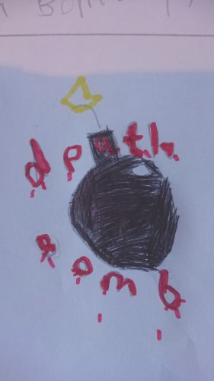What is the purpose of the image? From the image, respond with a single word or brief phrase.

To illustrate children's artistic expression